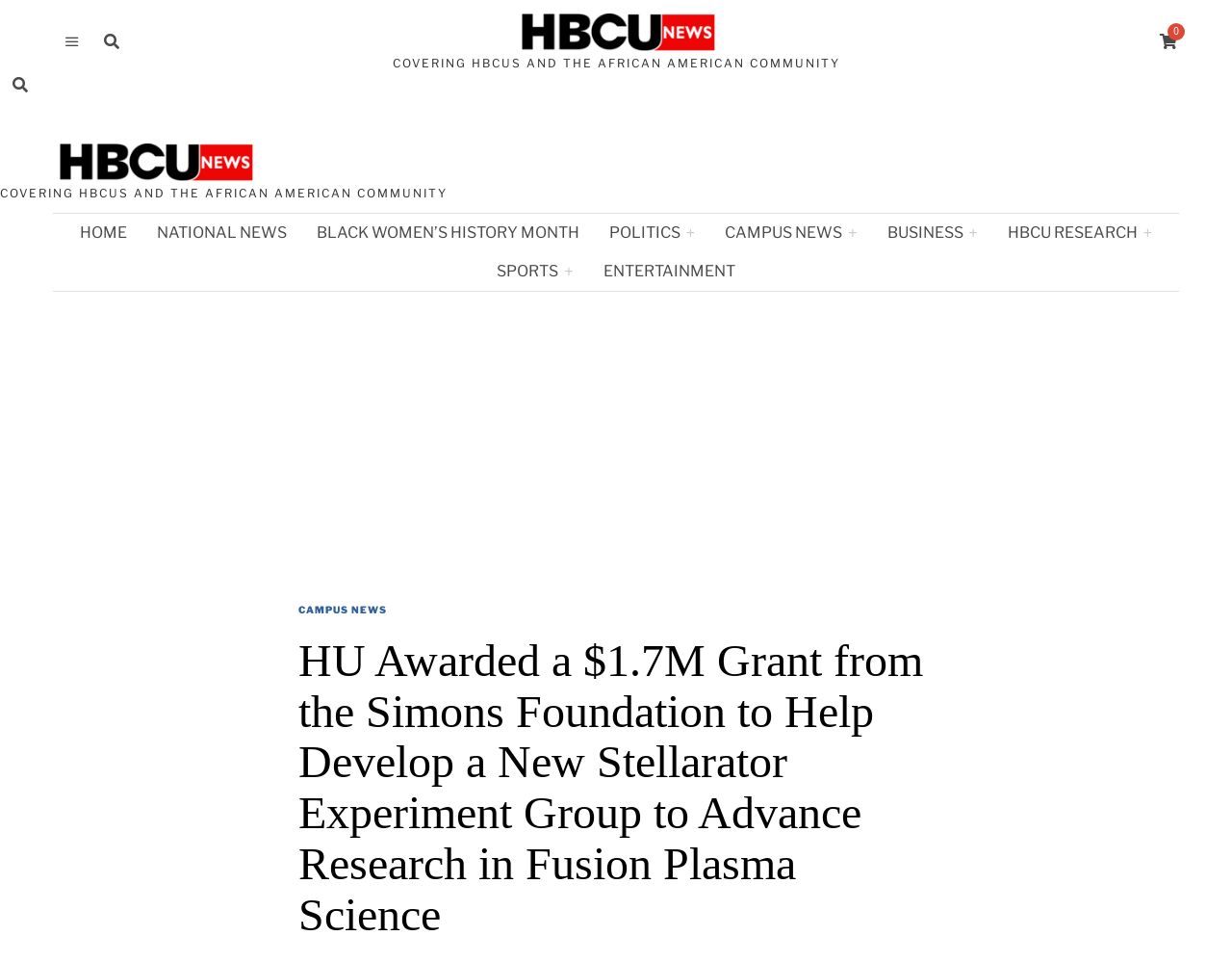For the element described, predict the bounding box coordinates as (top-left x, top-left y, bottom-right x, bottom-right y). All values should be between 0 and 1. Element description: Campus News

[0.242, 0.627, 0.314, 0.641]